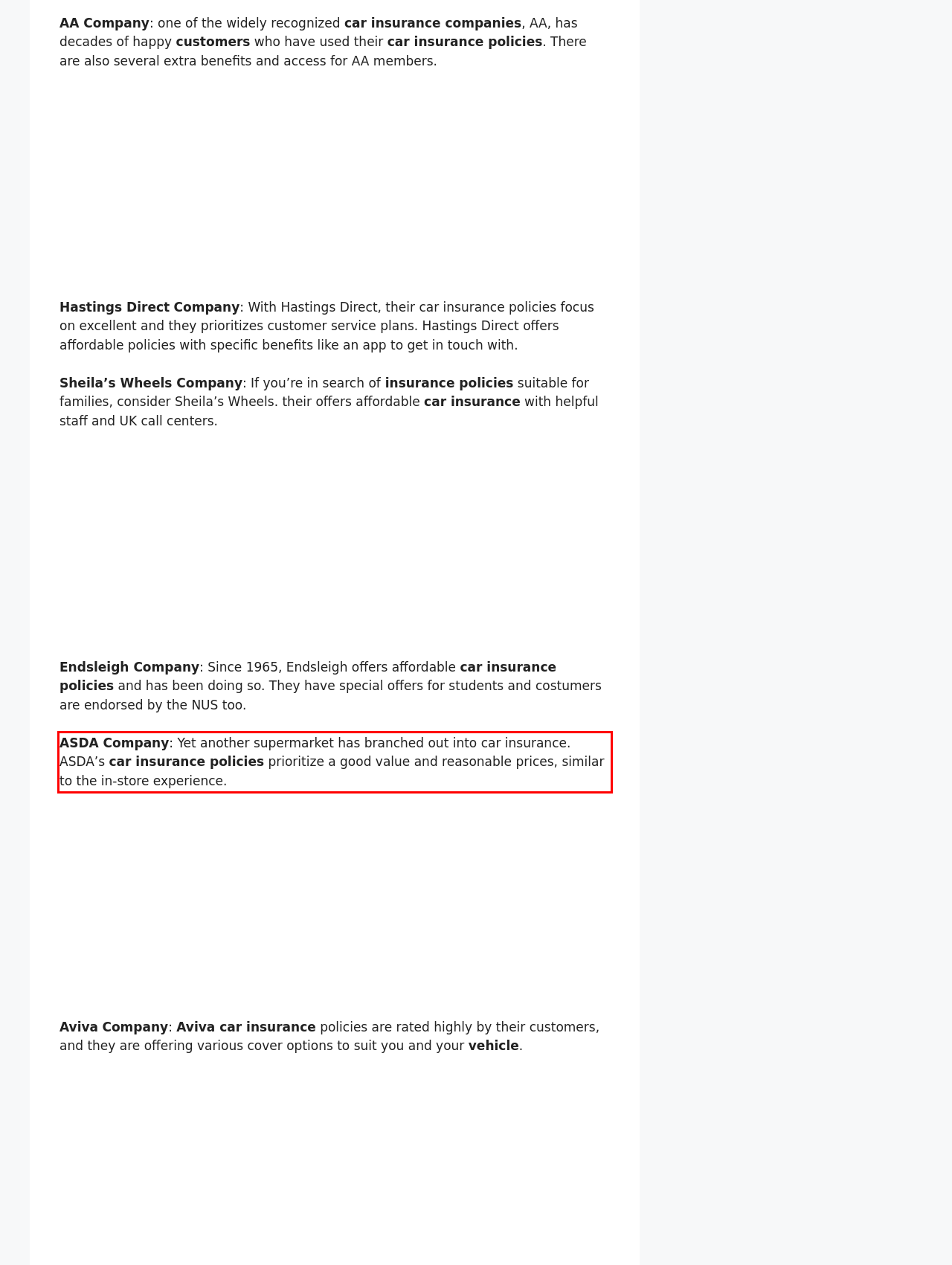Please take the screenshot of the webpage, find the red bounding box, and generate the text content that is within this red bounding box.

ASDA Company: Yet another supermarket has branched out into car insurance. ASDA’s car insurance policies prioritize a good value and reasonable prices, similar to the in-store experience.